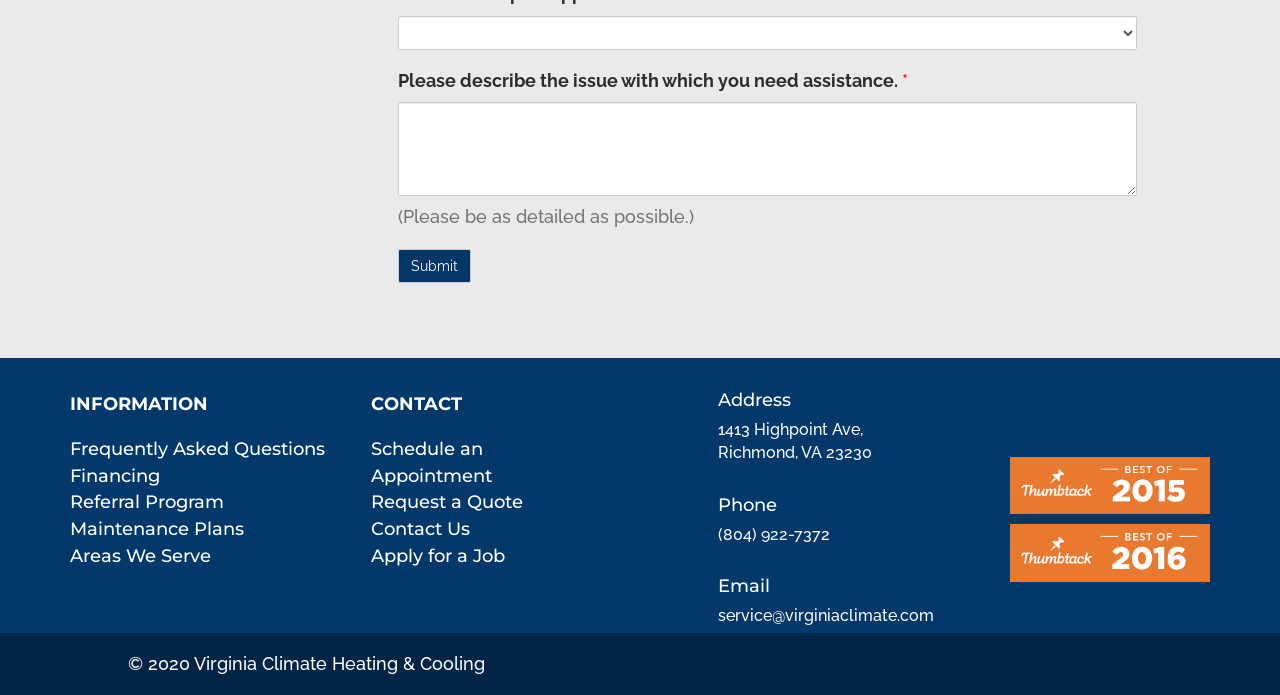What is the email address of the company?
Give a comprehensive and detailed explanation for the question.

The email address of the company can be found in the 'Email' section, which is located in a layout table. The email address is a link with the text 'service@virginiaclimate.com'.